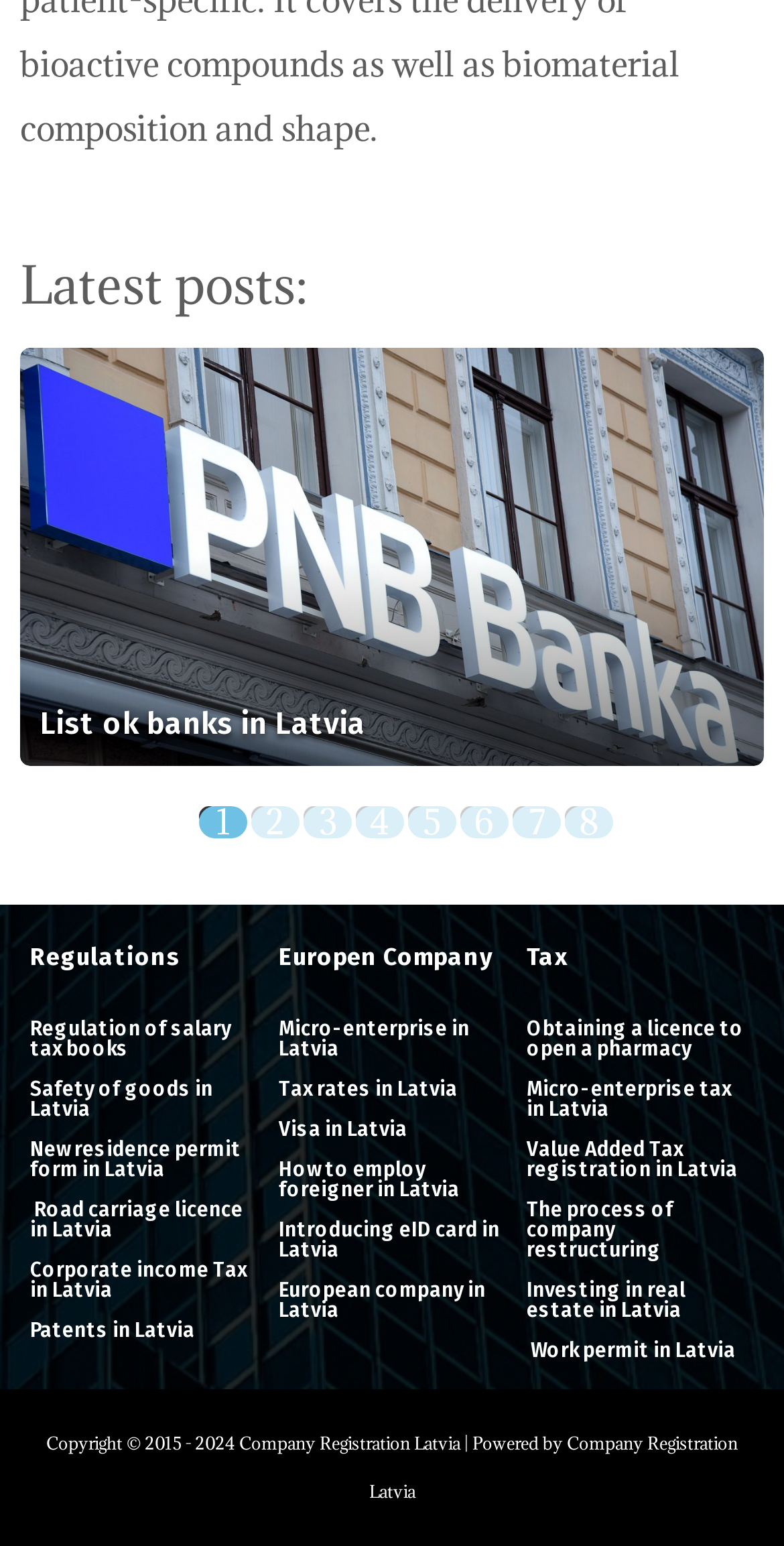Determine the bounding box coordinates of the clickable region to follow the instruction: "Read about obtaining a licence to open a pharmacy".

[0.672, 0.653, 0.961, 0.692]